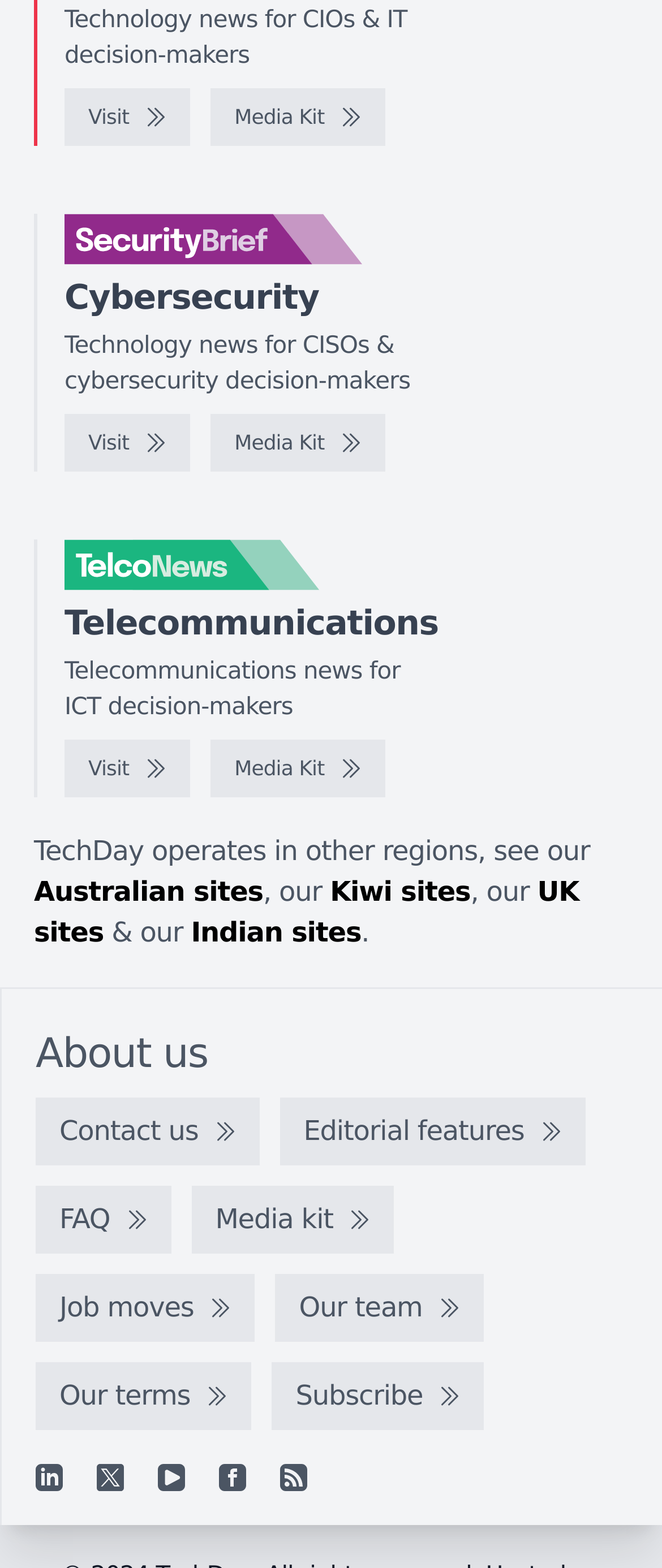How many regions are mentioned for TechDay operations?
Using the details shown in the screenshot, provide a comprehensive answer to the question.

I read the text 'TechDay operates in other regions, see our...' and found that it mentions Australian sites, Kiwi sites, UK sites, and Indian sites. Therefore, TechDay operates in 4 regions.